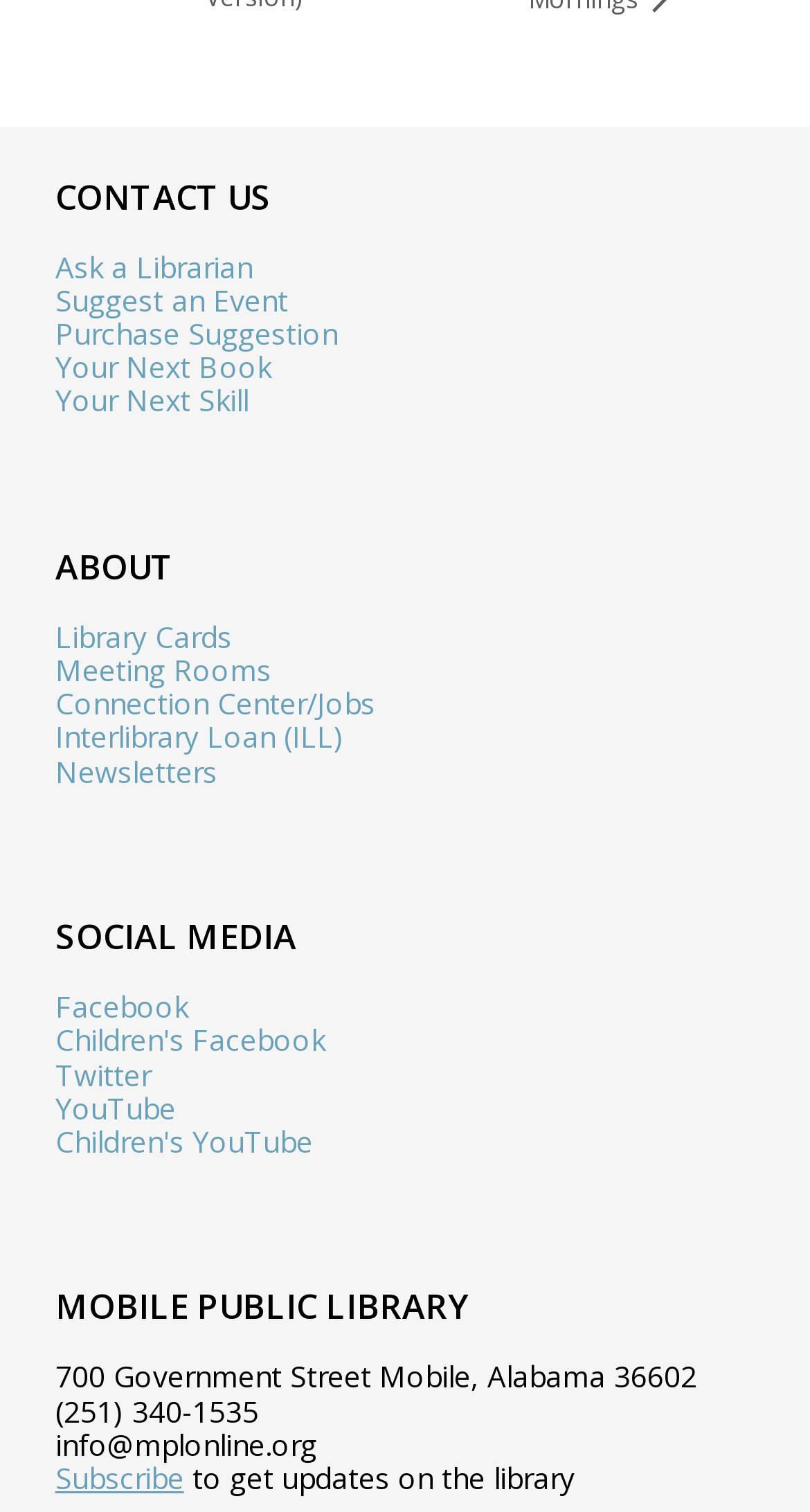How many social media platforms are listed?
Refer to the image and answer the question using a single word or phrase.

5